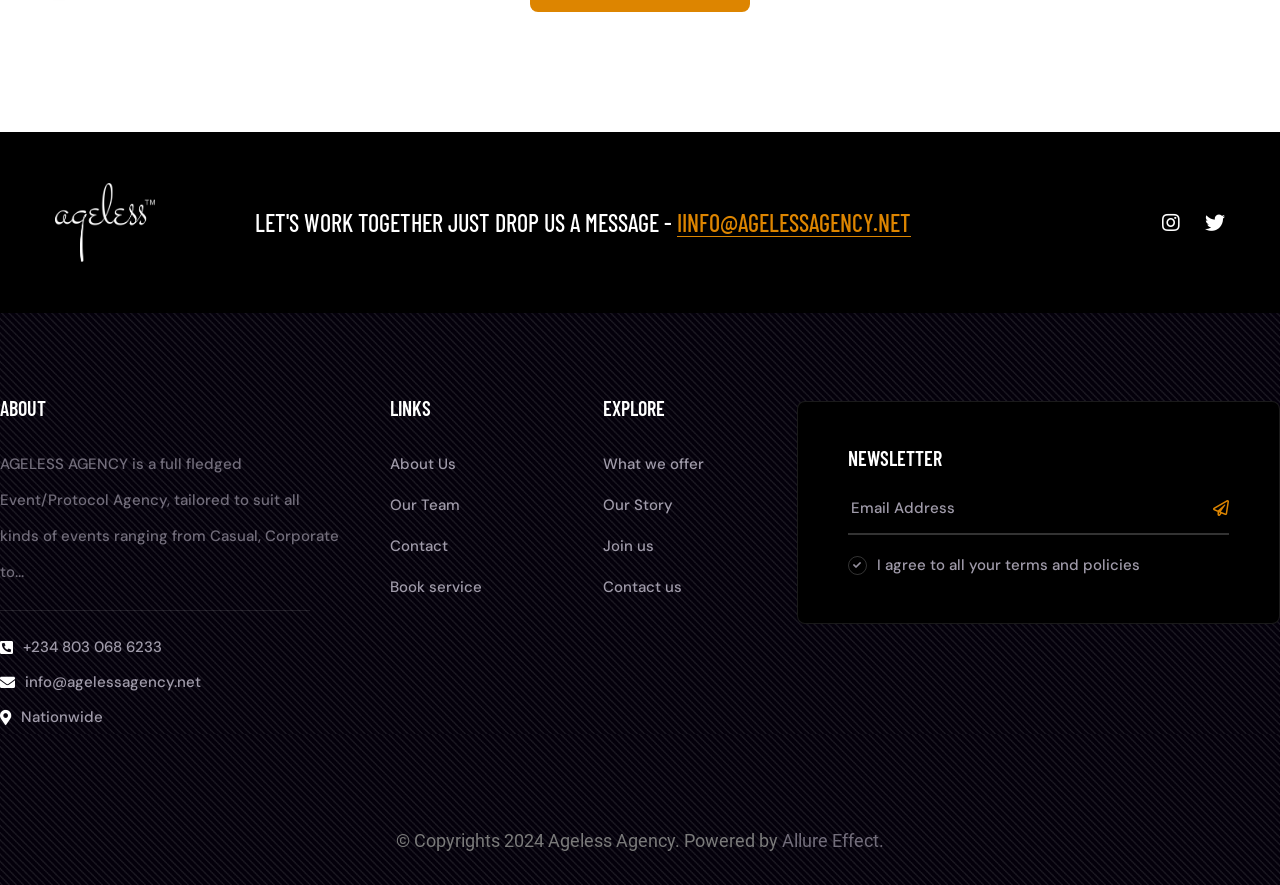Indicate the bounding box coordinates of the element that needs to be clicked to satisfy the following instruction: "Call +234 803 068 6233". The coordinates should be four float numbers between 0 and 1, i.e., [left, top, right, bottom].

[0.018, 0.72, 0.127, 0.743]